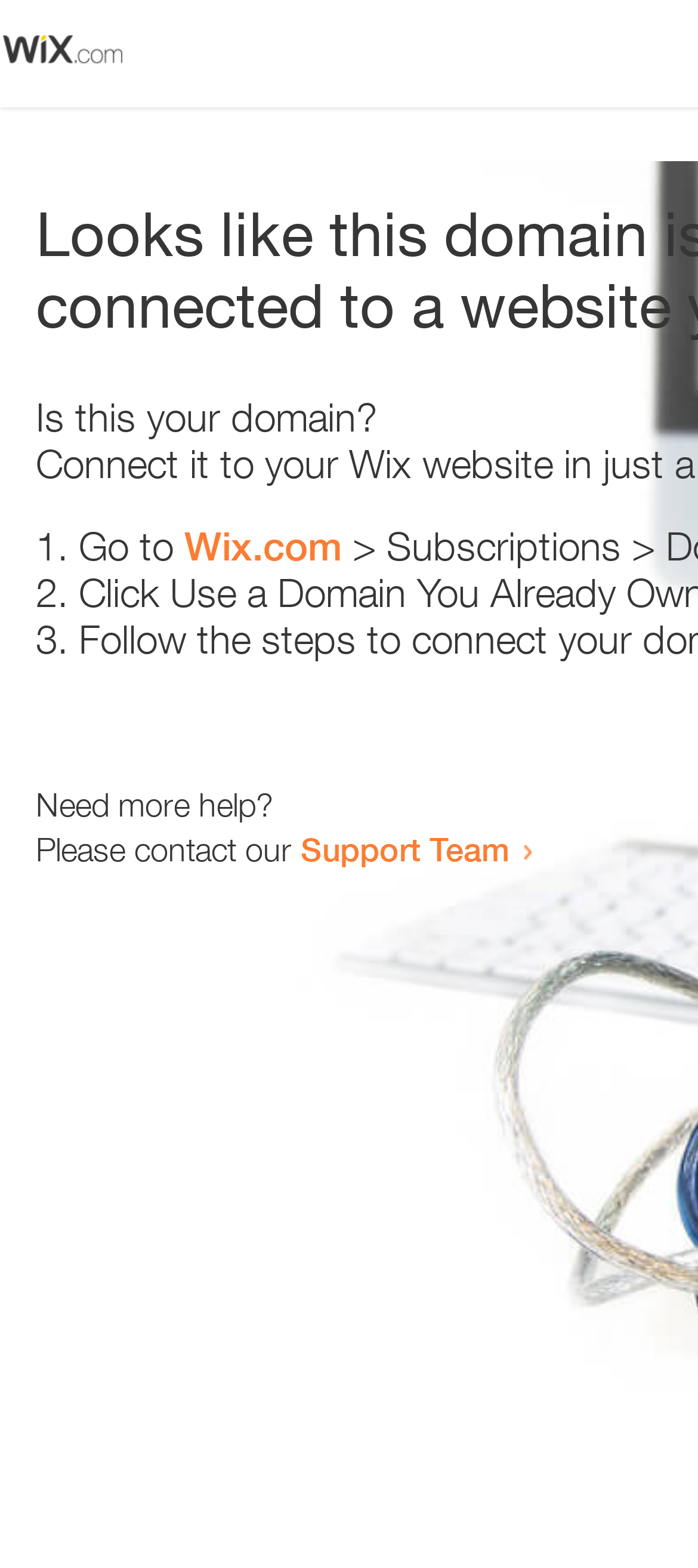Please determine the bounding box coordinates for the UI element described as: "Support Team".

[0.431, 0.529, 0.731, 0.554]